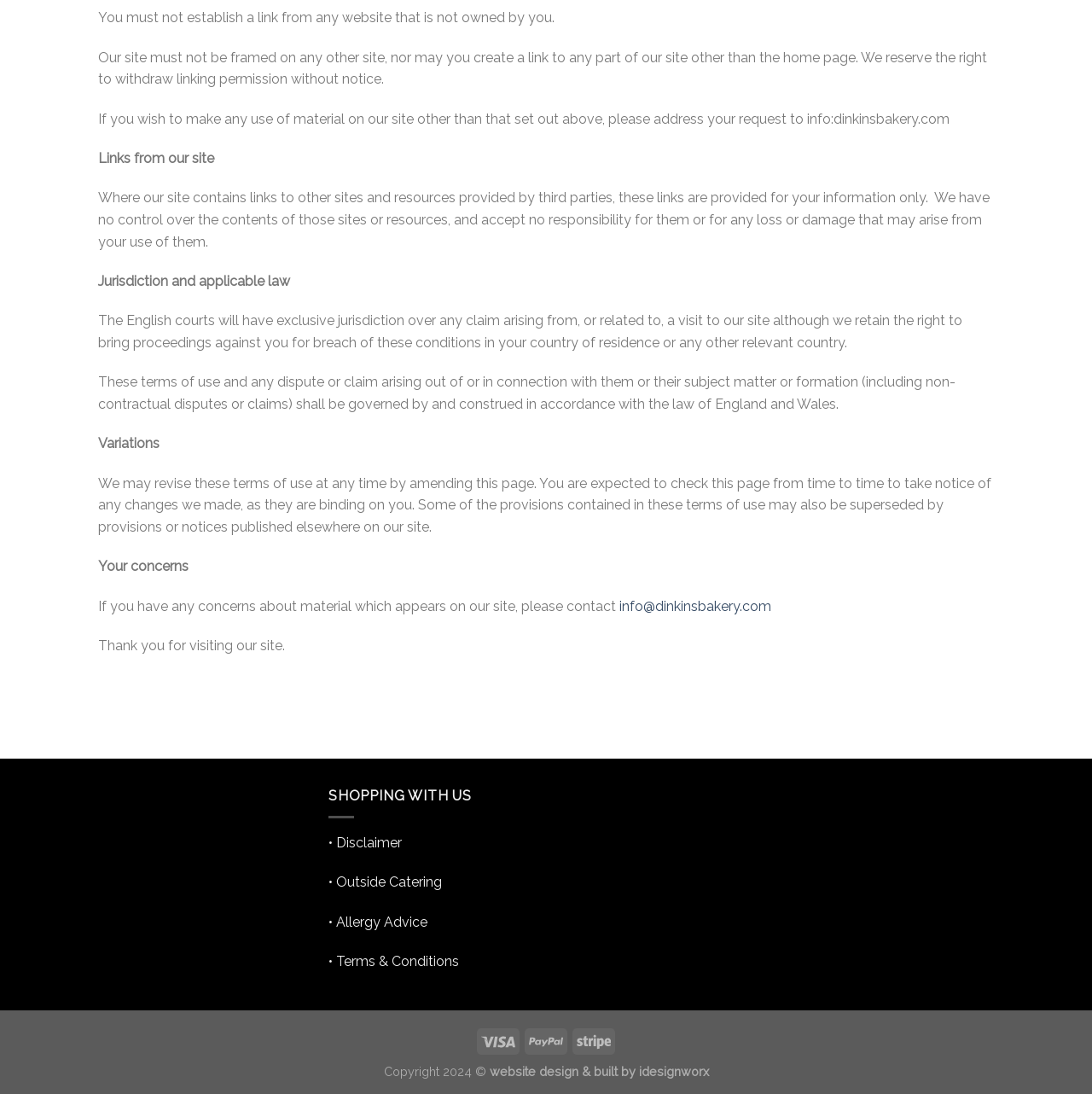Predict the bounding box of the UI element based on this description: "Allergy Advice".

[0.308, 0.835, 0.391, 0.85]